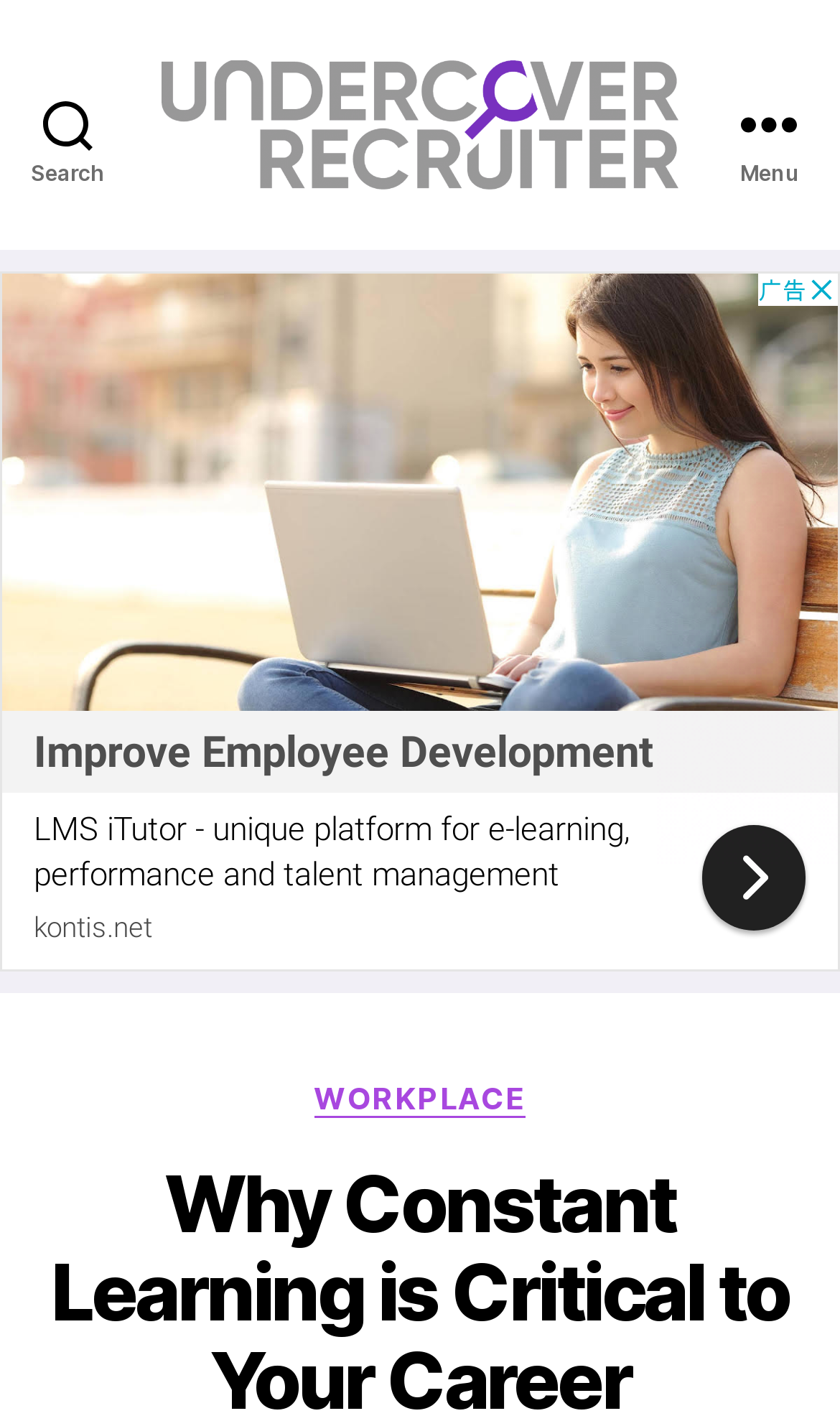Look at the image and write a detailed answer to the question: 
What is the category link on the right side of the advertisement?

By examining the iframe element with the description 'Advertisement', I found a link element with the text 'WORKPLACE' on the right side, with bounding box coordinates [0.374, 0.759, 0.626, 0.787].